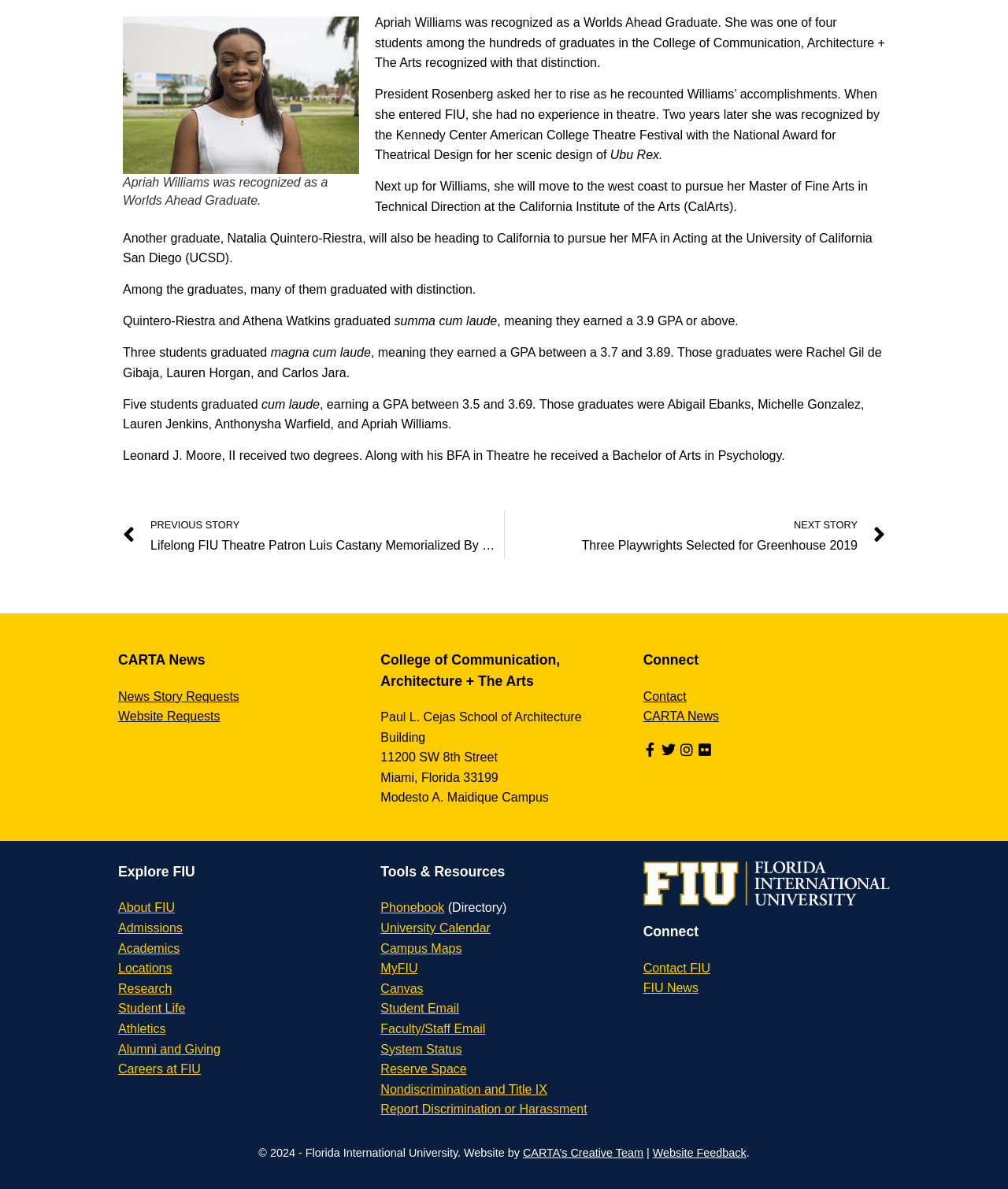Determine the bounding box coordinates of the clickable area required to perform the following instruction: "Browse corporate subscription". The coordinates should be represented as four float numbers between 0 and 1: [left, top, right, bottom].

None